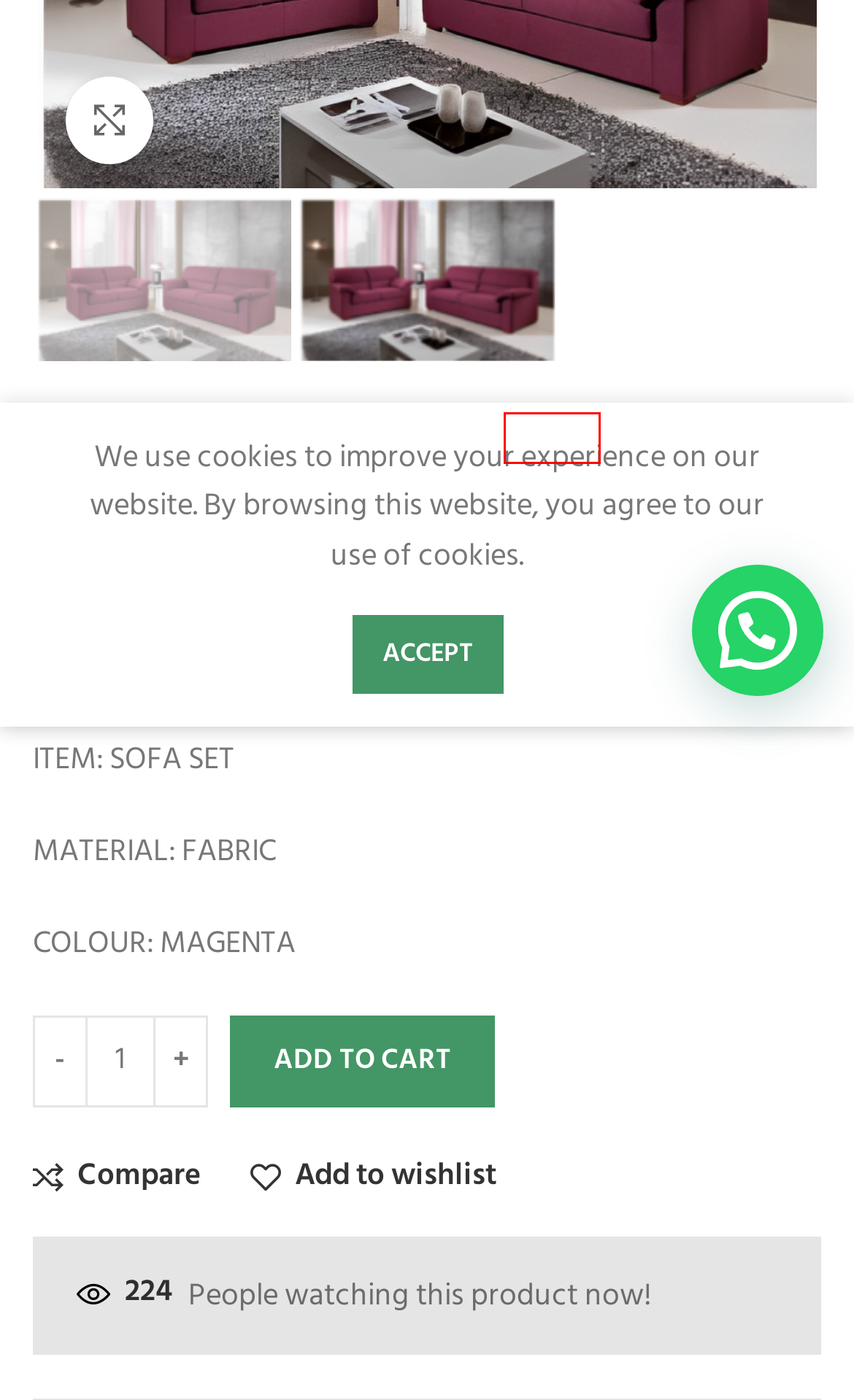Assess the screenshot of a webpage with a red bounding box and determine which webpage description most accurately matches the new page after clicking the element within the red box. Here are the options:
A. Household - ENAIJA STORE
B. Clement 3 Piece Sofa Set In Black - ENAIJA STORE
C. Wool Sofa - ENAIJA STORE
D. Clement 3 Piece Upholstered Sofa Set In Grey - ENAIJA STORE
E. 3 Seater Living Room Sofa - ENAIJA STORE
F. Living Room - ENAIJA STORE
G. Home - ENAIJA STORE
H. Sofas - ENAIJA STORE

H